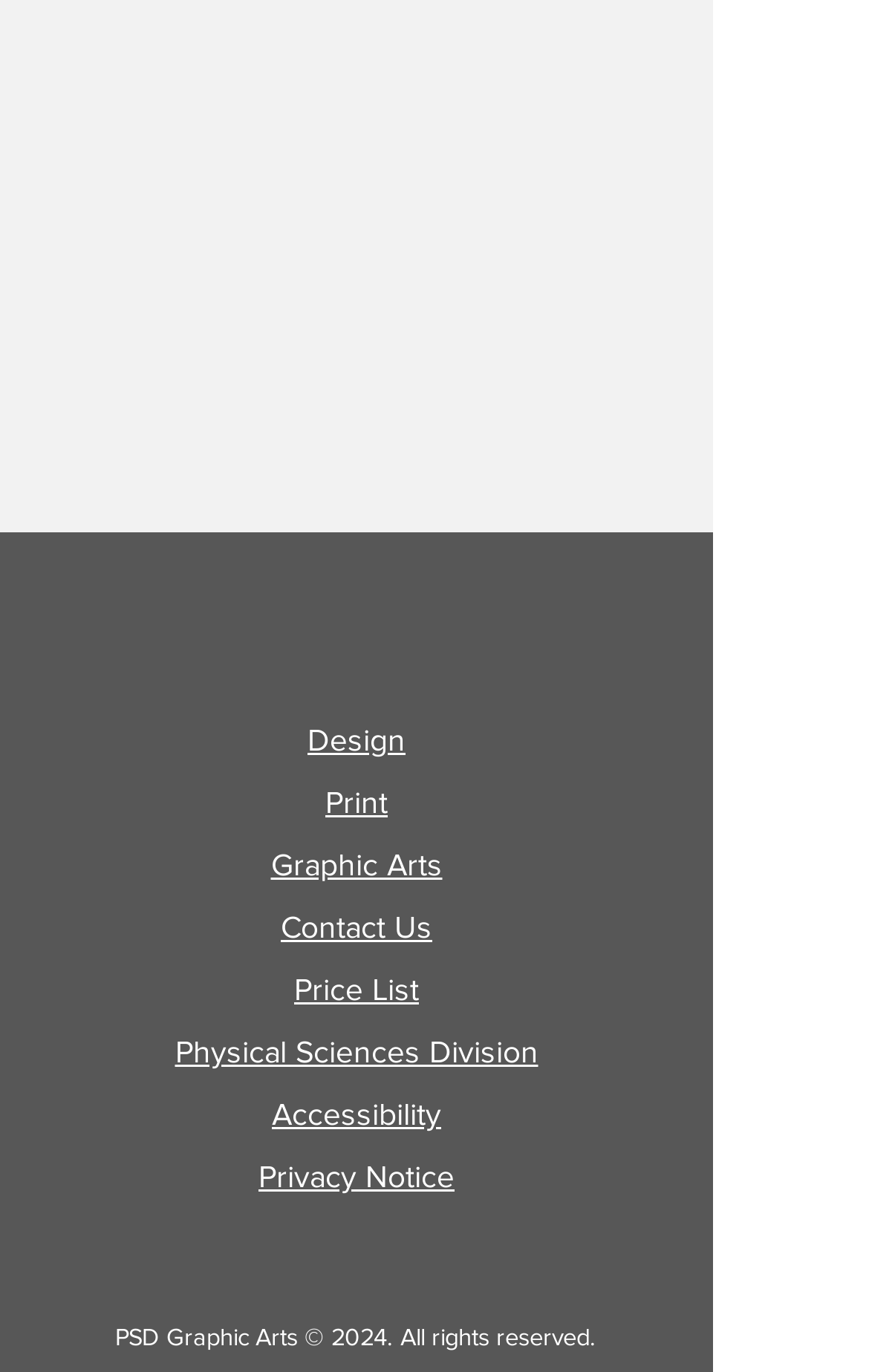Specify the bounding box coordinates for the region that must be clicked to perform the given instruction: "visit Graphic Arts page".

[0.312, 0.617, 0.509, 0.643]